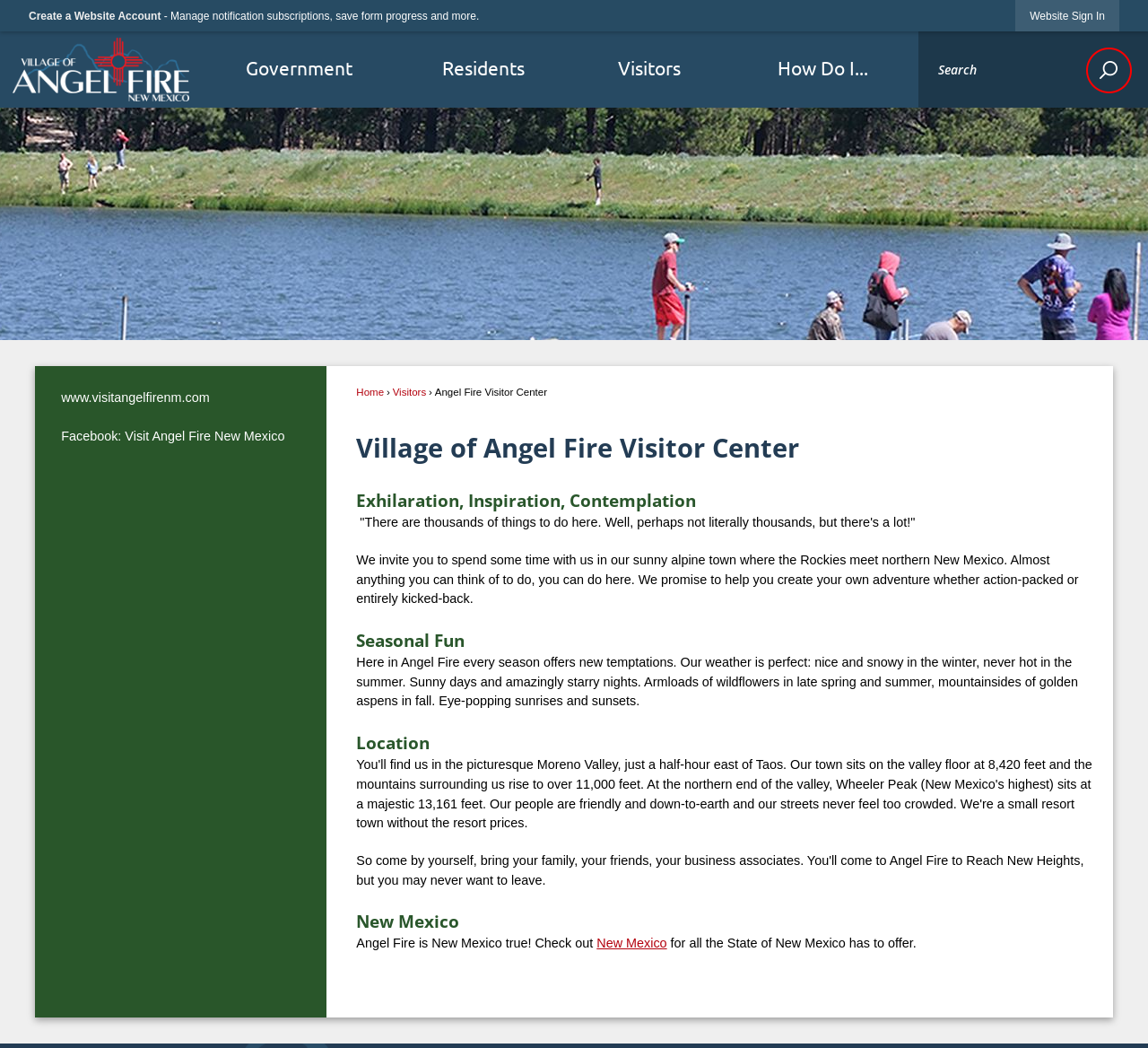Could you indicate the bounding box coordinates of the region to click in order to complete this instruction: "Go to the homepage".

[0.011, 0.036, 0.165, 0.097]